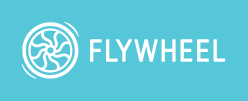What is the font style of the word 'FLYWHEEL'? Observe the screenshot and provide a one-word or short phrase answer.

Bold, uppercase